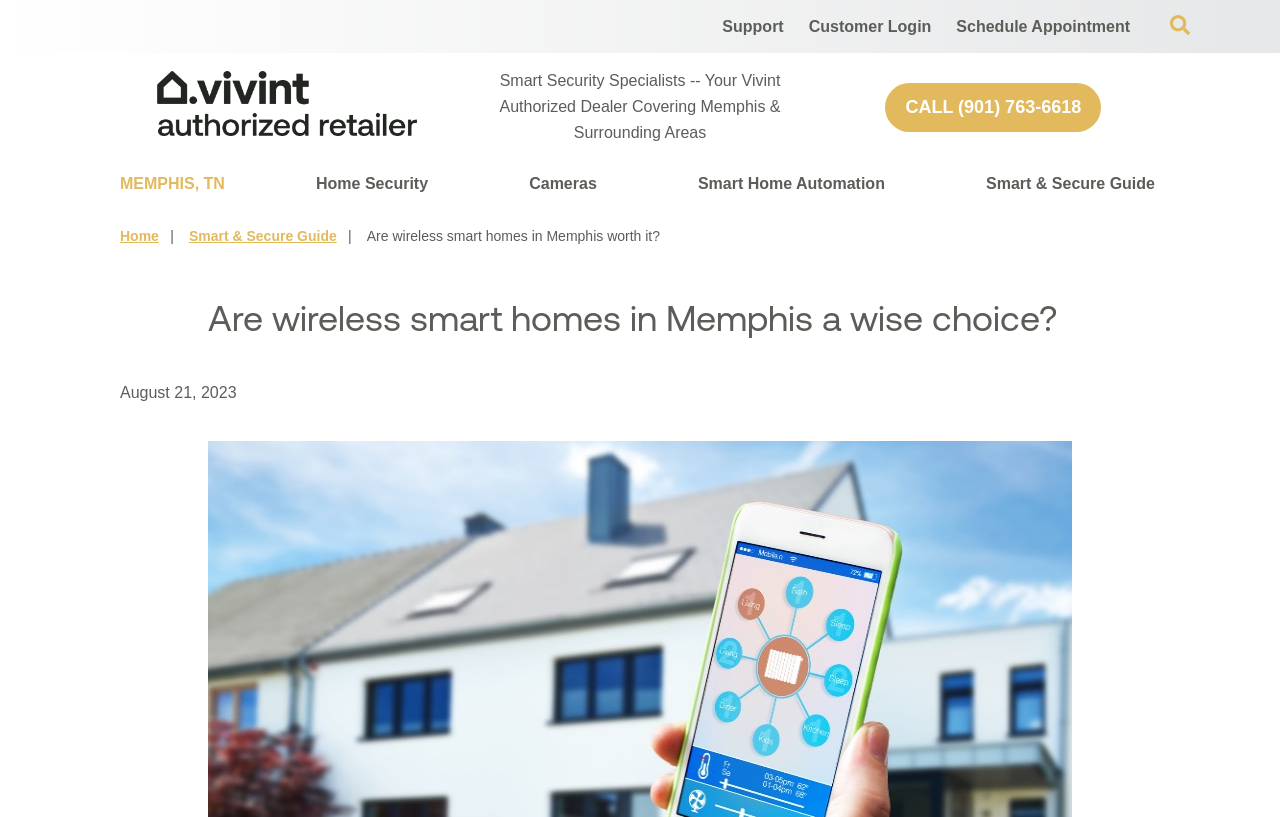Determine the bounding box coordinates for the area you should click to complete the following instruction: "Open Search".

[0.914, 0.018, 0.93, 0.043]